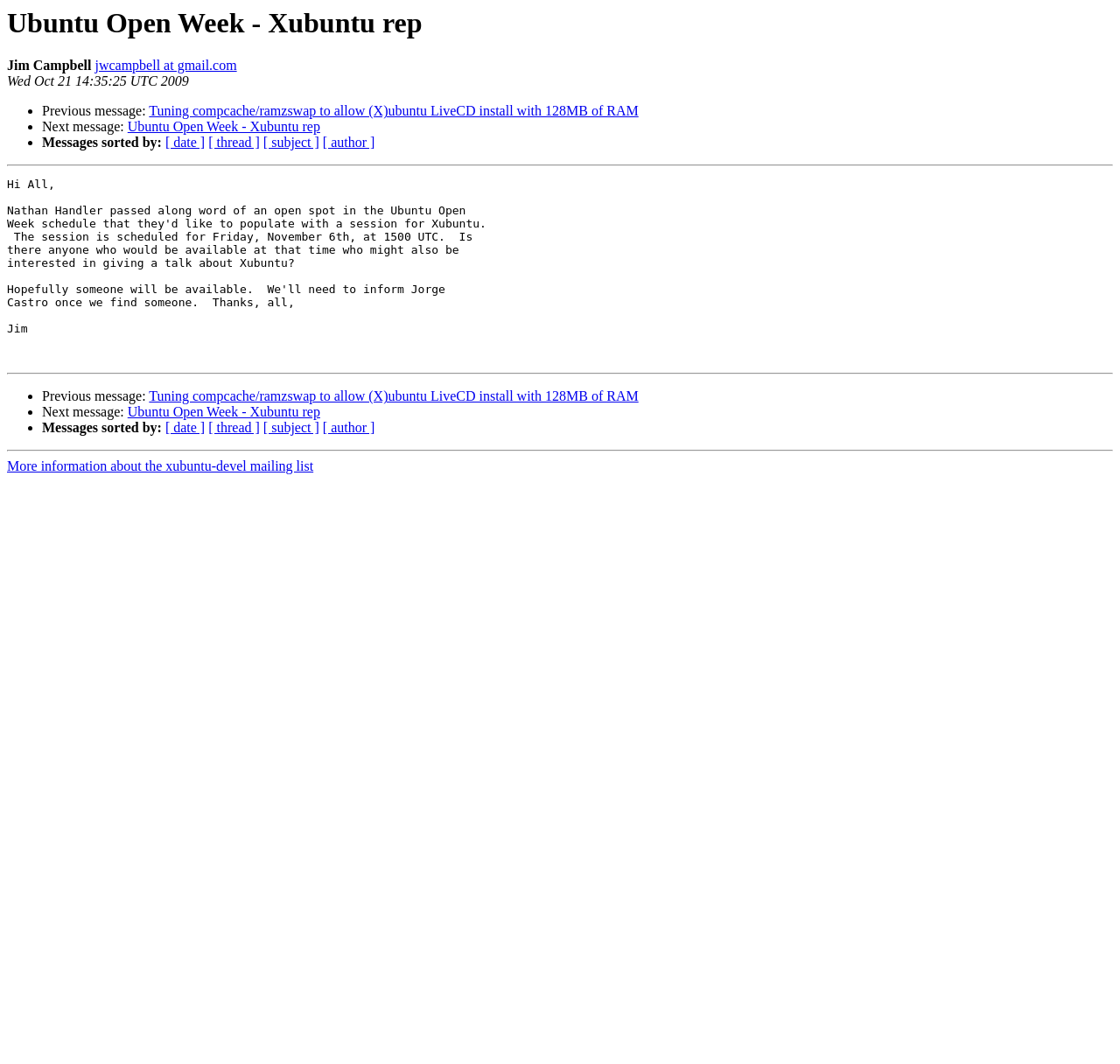Respond with a single word or short phrase to the following question: 
How are the messages sorted?

By date, thread, subject, or author